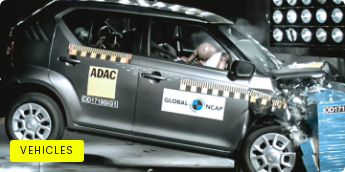What is the purpose of the crash test?
Based on the image, answer the question with as much detail as possible.

The context of this test emphasizes the growing emphasis on safety in the automotive industry, particularly pertinent for consumers looking for reliable and secure vehicles, and such evaluations are crucial for informed purchasing decisions.